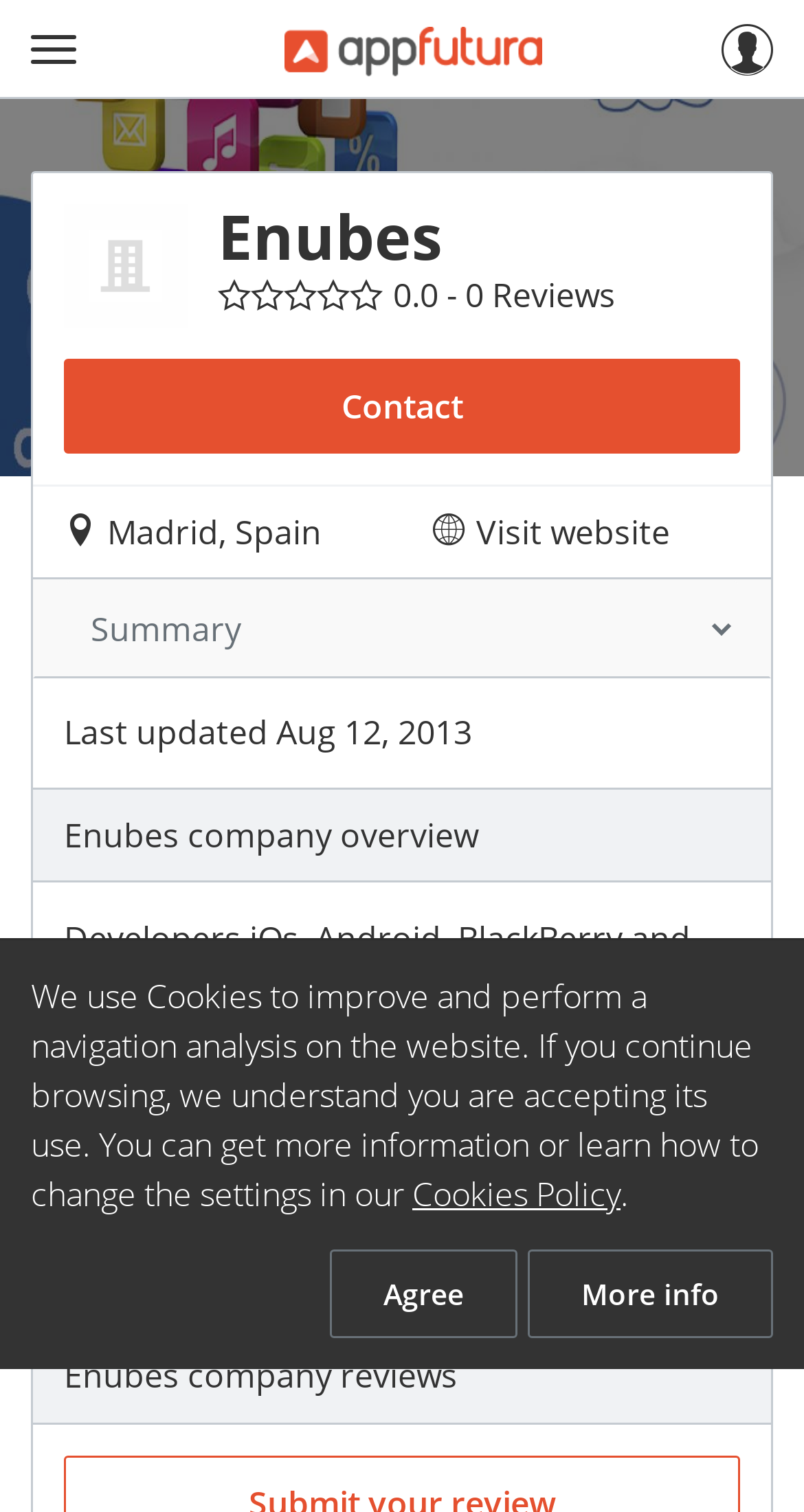Give a one-word or short phrase answer to the question: 
What is the purpose of the 'Visit website' button?

To visit the company's website